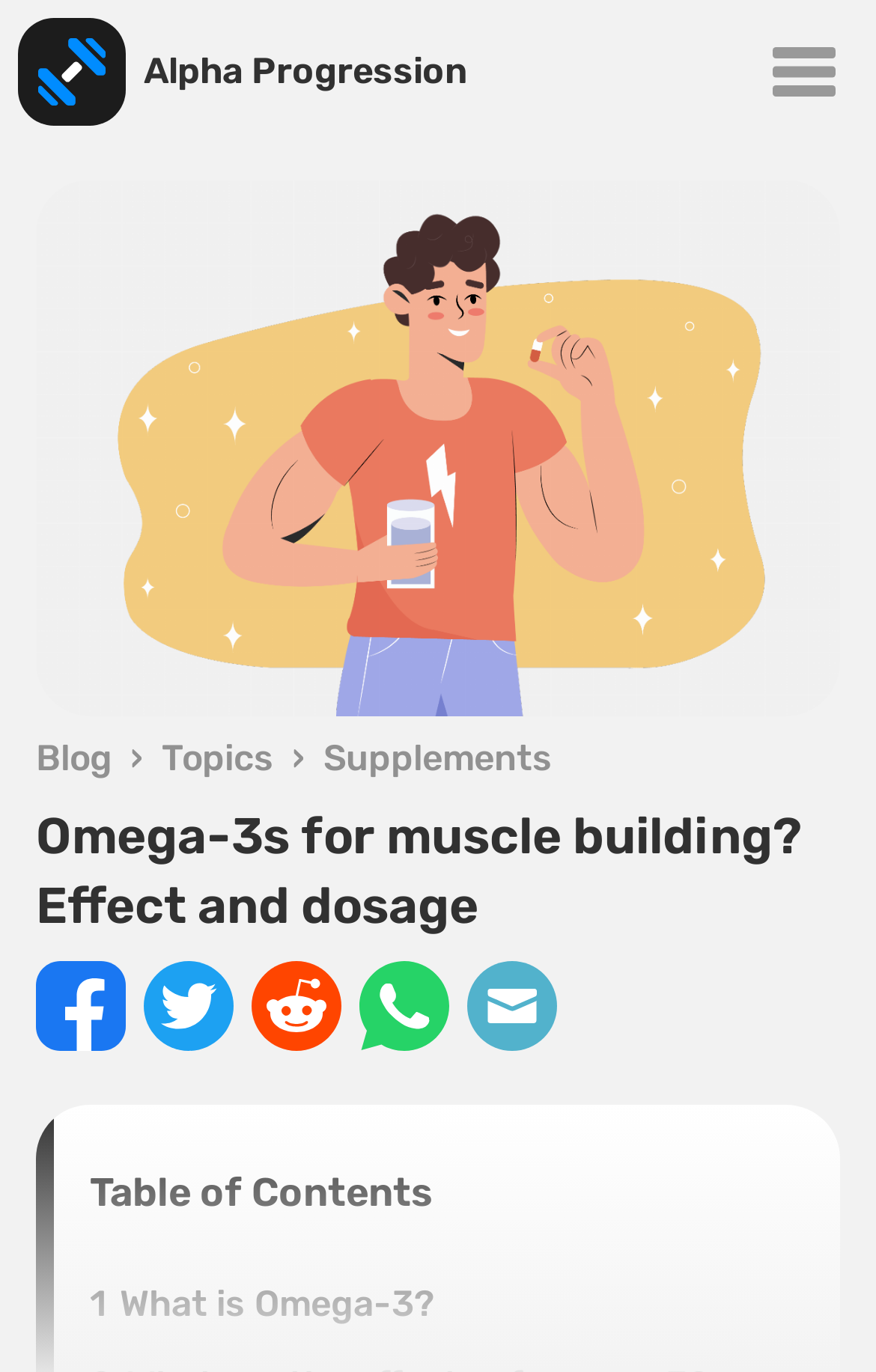Locate the bounding box coordinates of the element that needs to be clicked to carry out the instruction: "View the Table of Contents". The coordinates should be given as four float numbers ranging from 0 to 1, i.e., [left, top, right, bottom].

[0.103, 0.844, 0.897, 0.896]